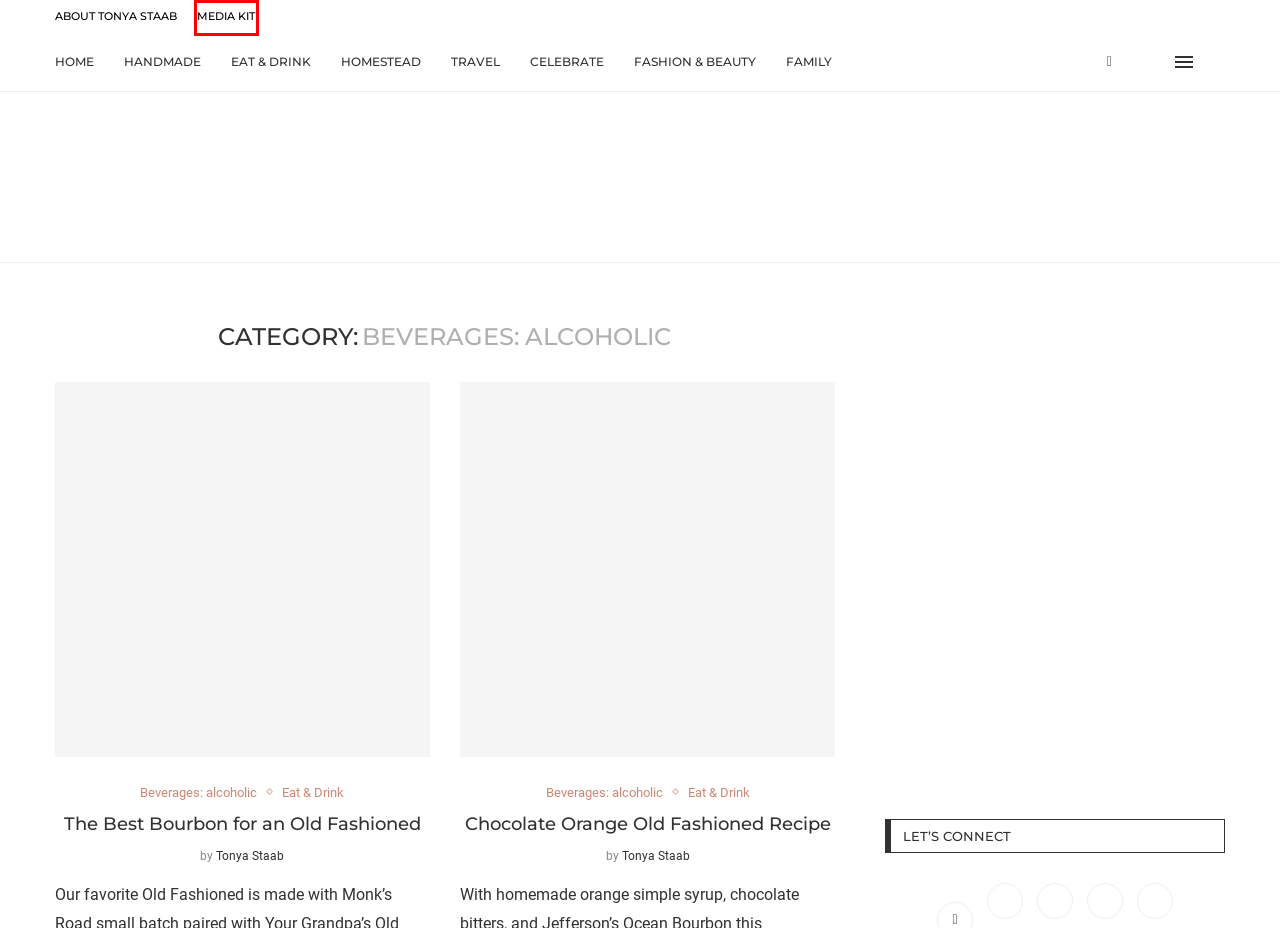Inspect the screenshot of a webpage with a red rectangle bounding box. Identify the webpage description that best corresponds to the new webpage after clicking the element inside the bounding box. Here are the candidates:
A. Media Kit | Tonya Staab
B. Celebrate Archives | Tonya Staab
C. Travel Archives | Tonya Staab
D. Fashion & Beauty Archives | Tonya Staab
E. About Tonya Staab | Tonya Staab
F. The Best Bourbon for an Old Fashioned | Tonya Staab
G. Homestead Archives | Tonya Staab
H. Chocolate Orange Old Fashioned Recipe | Tonya Staab

A